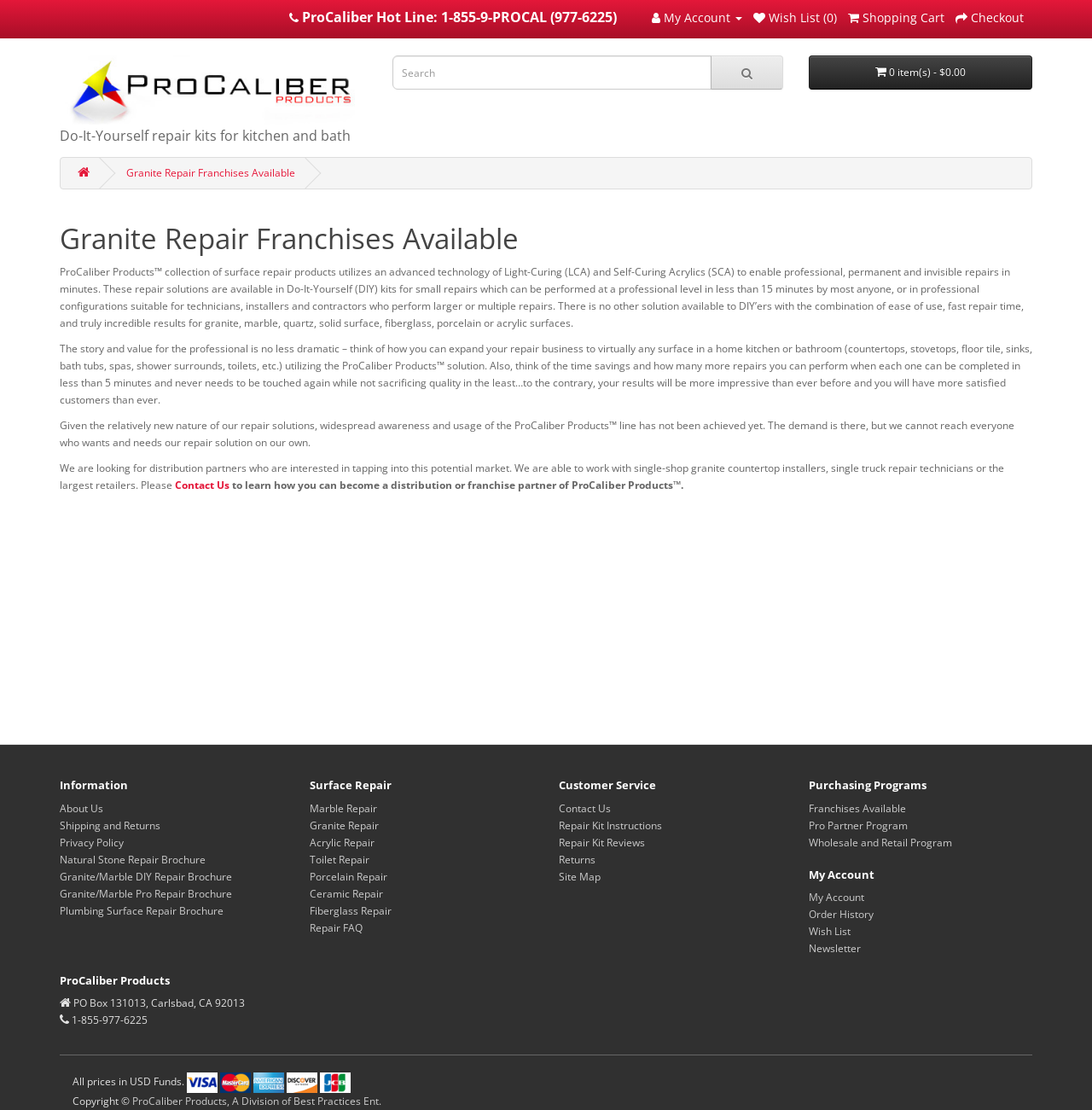What is the main title displayed on this webpage?

Granite Repair Franchises Available